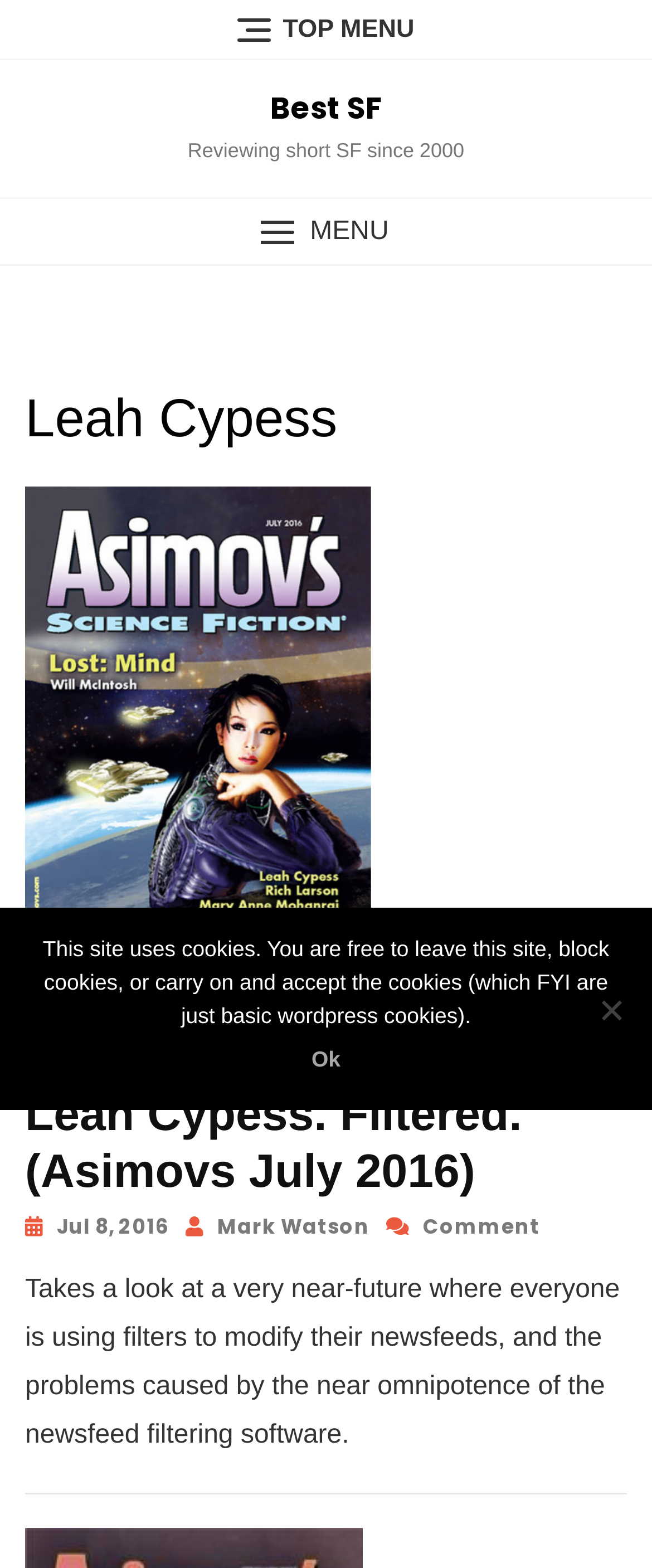Extract the bounding box coordinates for the UI element described by the text: "Ok". The coordinates should be in the form of [left, top, right, bottom] with values between 0 and 1.

[0.478, 0.665, 0.522, 0.687]